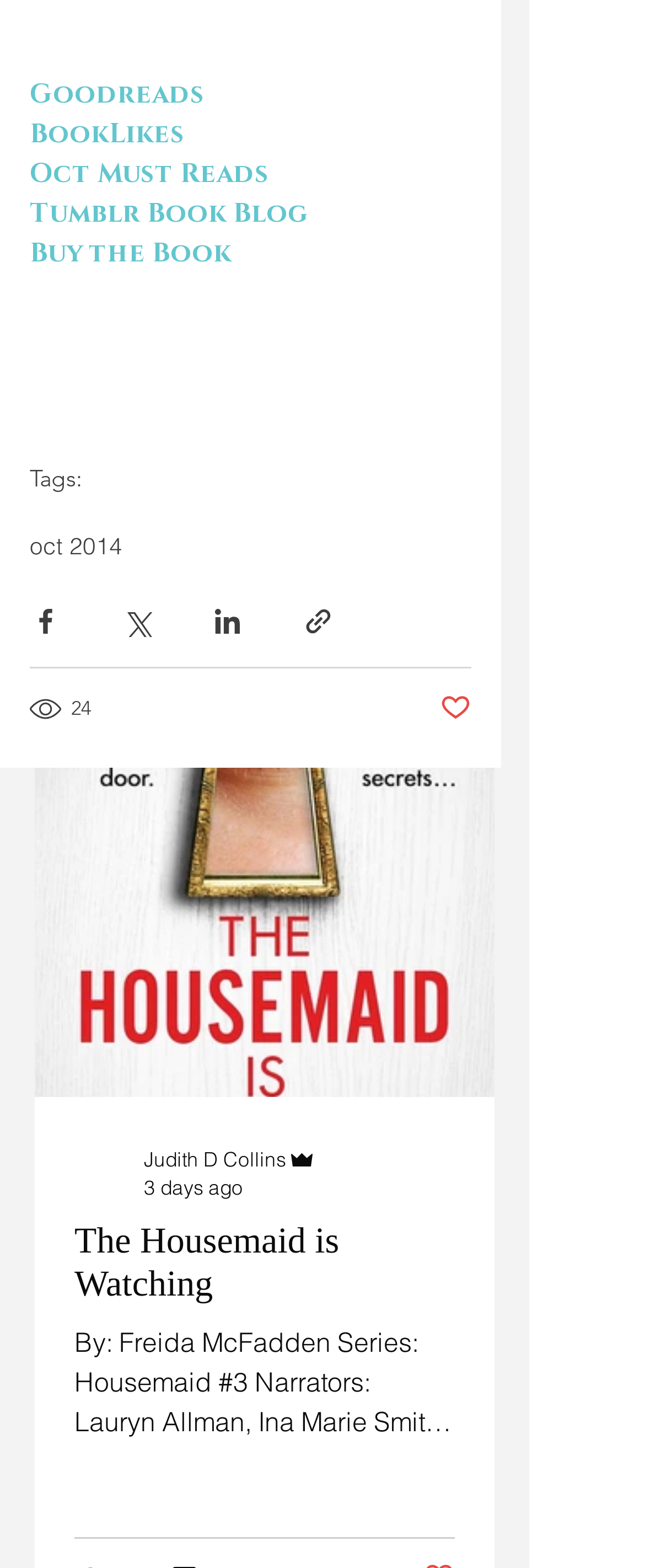Provide the bounding box coordinates for the specified HTML element described in this description: "aria-label="Share via link"". The coordinates should be four float numbers ranging from 0 to 1, in the format [left, top, right, bottom].

[0.469, 0.386, 0.518, 0.406]